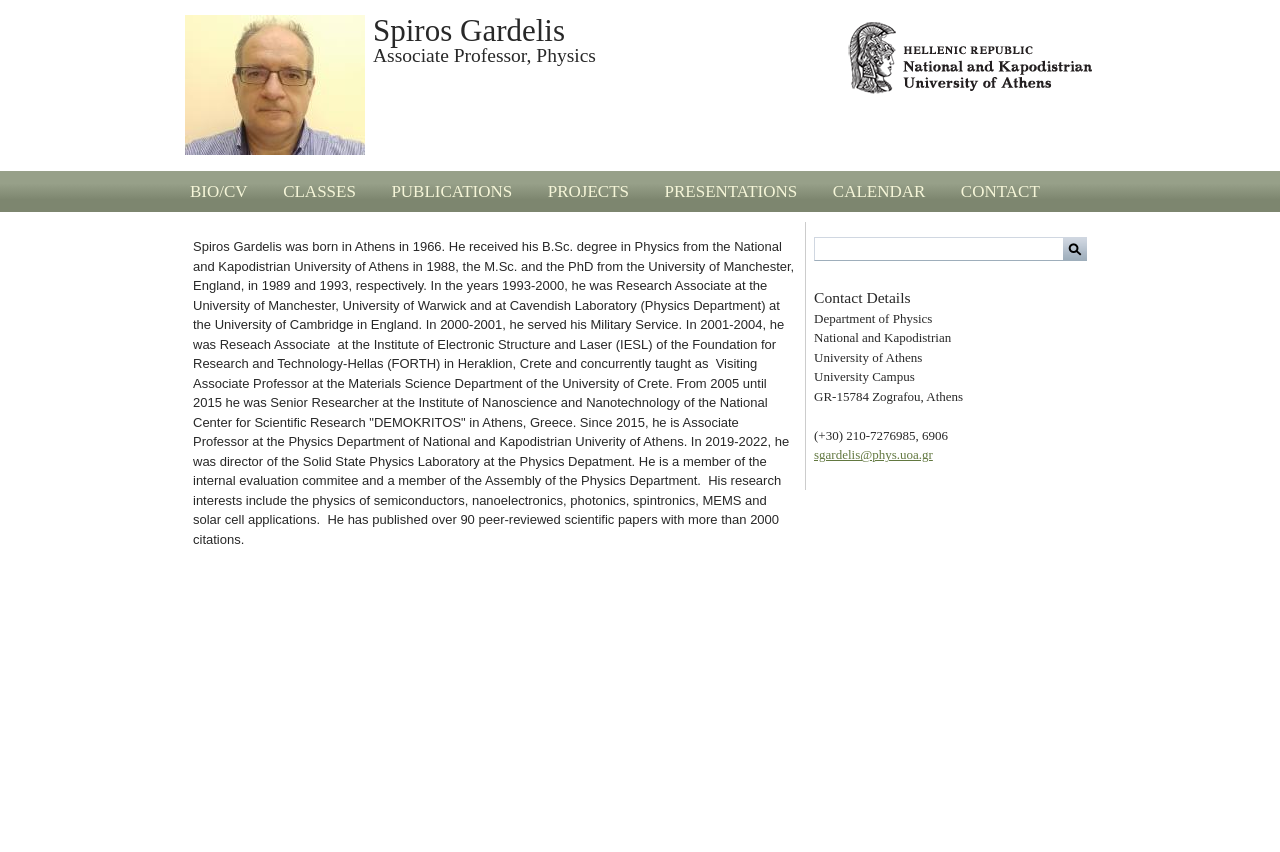Please identify the bounding box coordinates of the clickable area that will allow you to execute the instruction: "Contact Spiros Gardelis".

[0.636, 0.525, 0.729, 0.543]